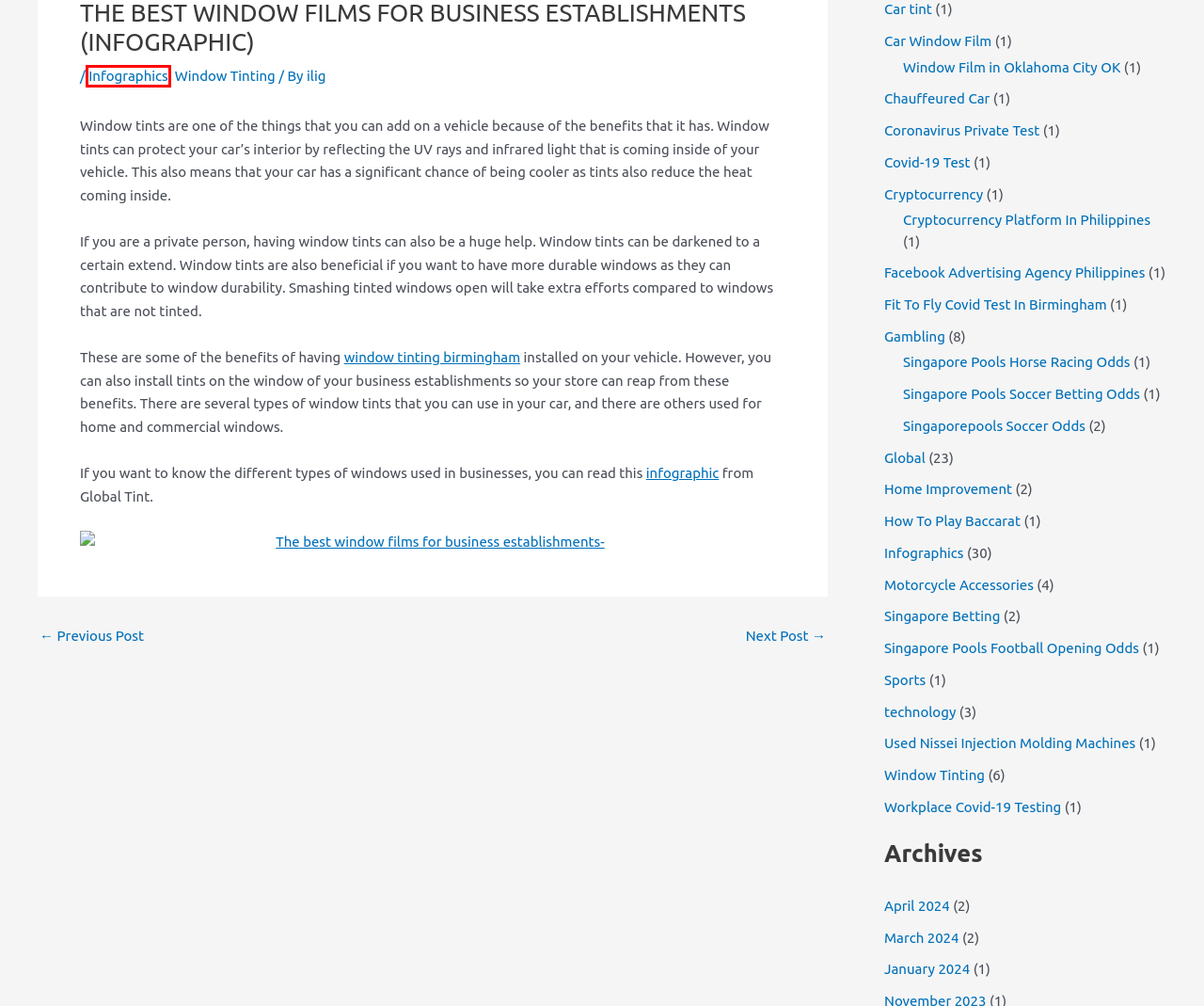Examine the screenshot of the webpage, which has a red bounding box around a UI element. Select the webpage description that best fits the new webpage after the element inside the red bounding box is clicked. Here are the choices:
A. Infographics Archives - J L I Blog
B. Workplace Covid-19 Testing Archives - J L I Blog
C. Home Improvement Archives - J L I Blog
D. Tips For Playing Baccarat - J L I Blog
E. Sports Archives - J L I Blog
F. Singapore Pools Soccer Betting Odds Archives - J L I Blog
G. Used Nissei Injection Molding Machines Archives - J L I Blog
H. Cryptocurrency Archives - J L I Blog

A